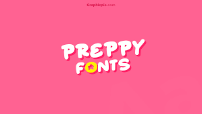Provide a one-word or one-phrase answer to the question:
What shape is used to highlight the letter 'O'?

Star